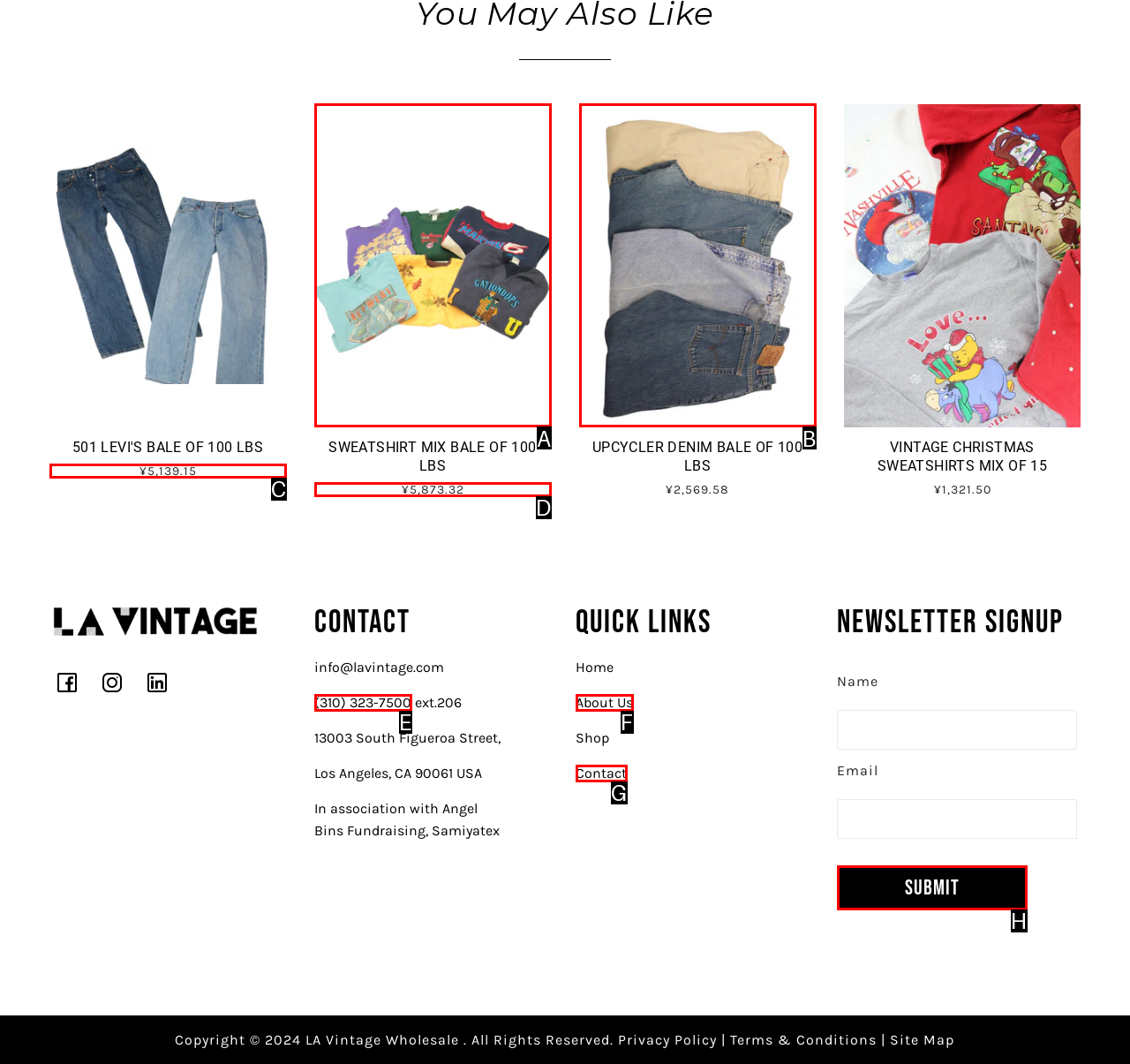Given the description: Re: [tdf-discuss] ignore m$ legacy?, choose the HTML element that matches it. Indicate your answer with the letter of the option.

None